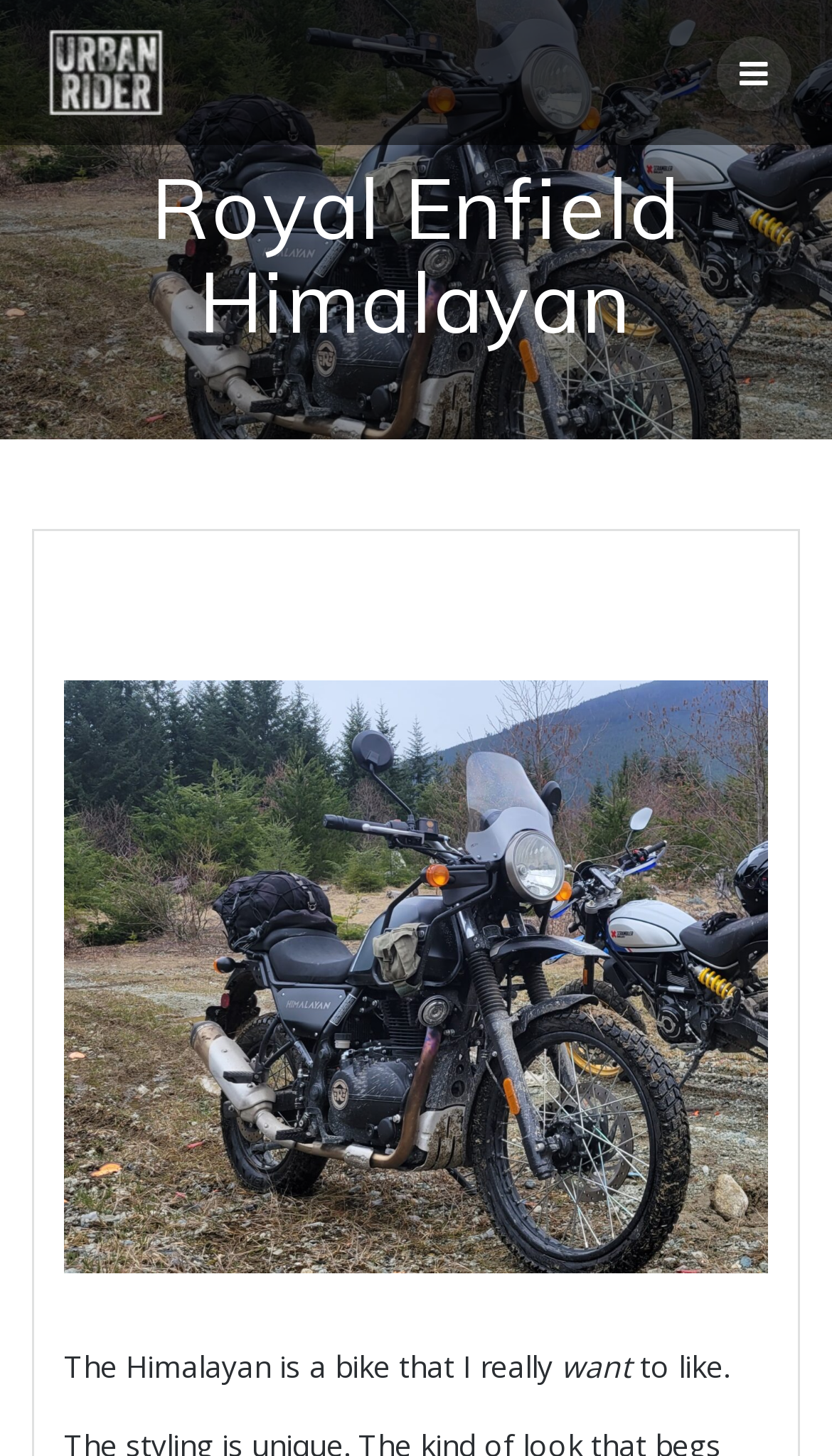Is there a menu on the webpage?
Refer to the image and provide a one-word or short phrase answer.

Yes